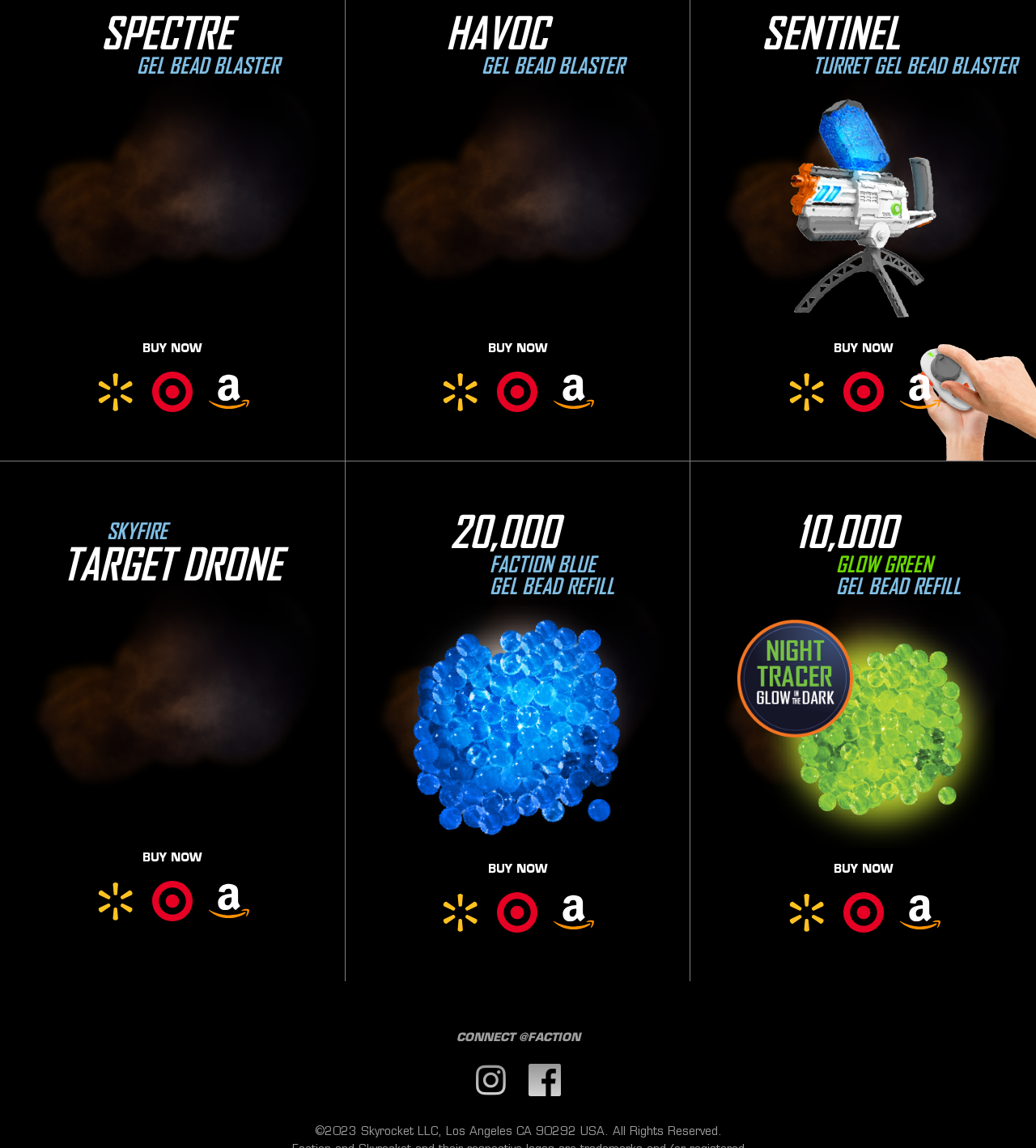What is the faction name mentioned at the bottom of the webpage?
Provide a fully detailed and comprehensive answer to the question.

The faction name mentioned at the bottom of the webpage is FACTION, which is indicated by the StaticText element with the text 'CONNECT @FACTION'.